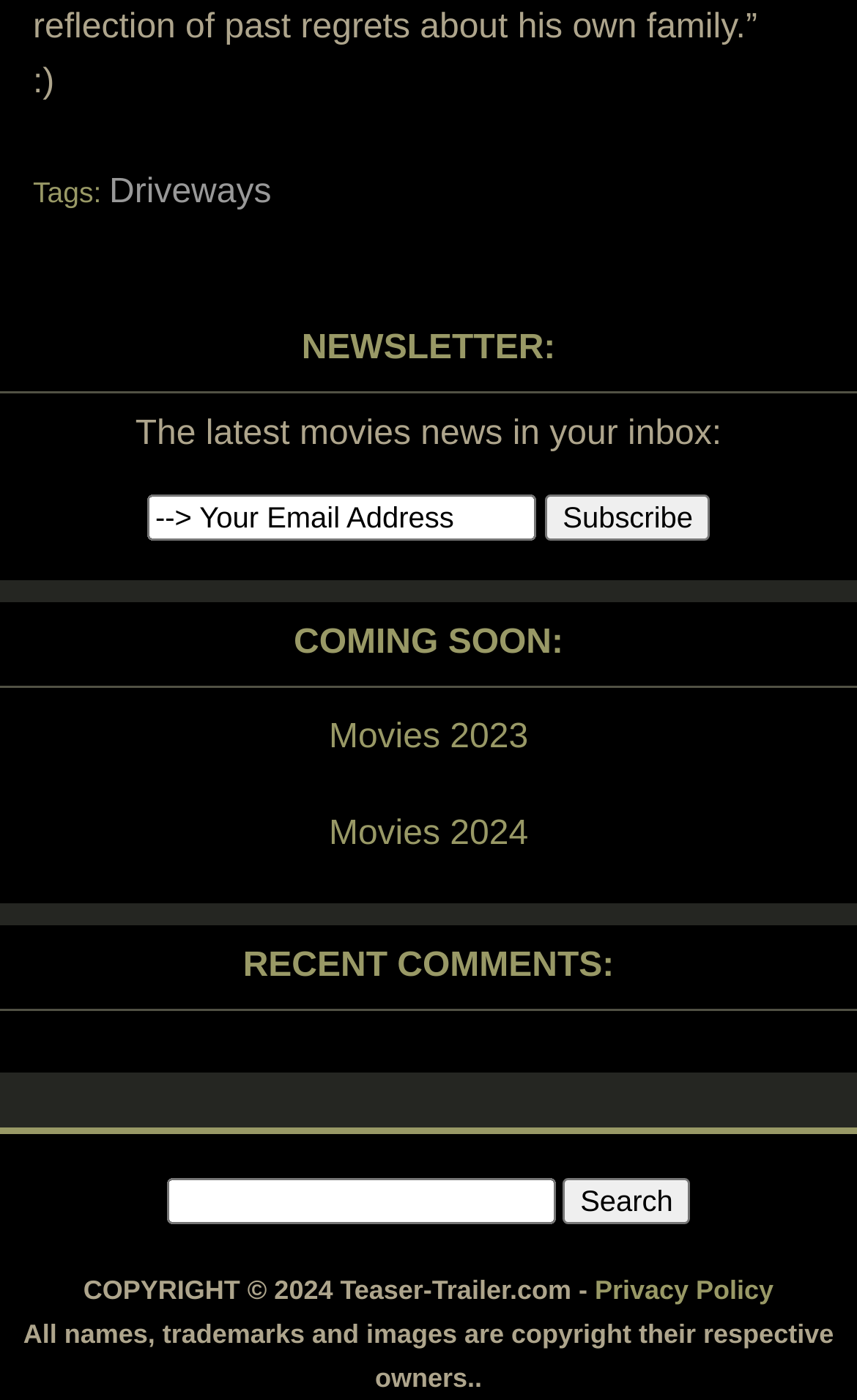Determine the bounding box coordinates for the element that should be clicked to follow this instruction: "Search for a movie". The coordinates should be given as four float numbers between 0 and 1, in the format [left, top, right, bottom].

[0.657, 0.841, 0.806, 0.874]